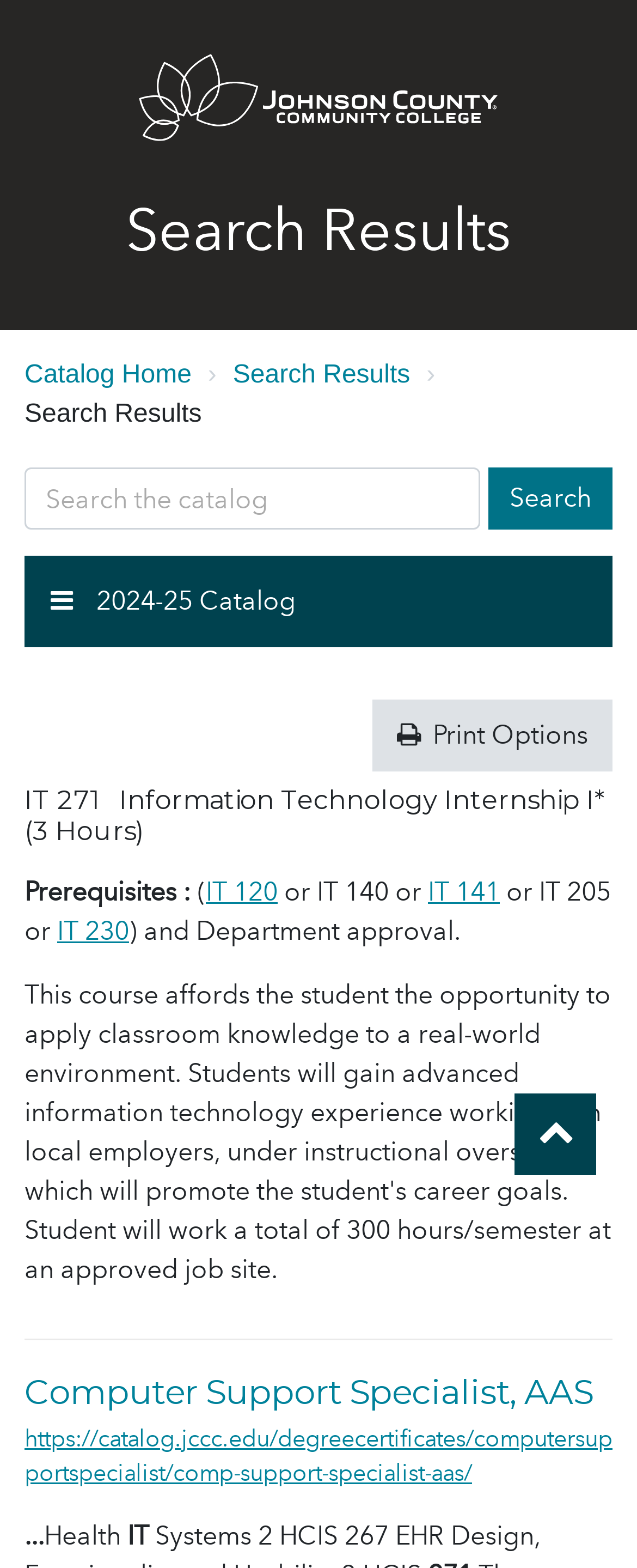Explain the webpage's layout and main content in detail.

The webpage is a search results page from the Johnson County Community College Catalog. At the top left corner, there is a JCCC logo, which is an image linked to the college's homepage. Next to the logo, there is a heading that reads "Search Results". Below the heading, there is a navigation bar with breadcrumbs, showing the path "Catalog Home > Search Results". 

On the same level as the navigation bar, there is a search box with a label "Search catalog" and a search button. Below the search box, there are two buttons: "2024-25 Catalog" and "Print Options". The "Print Options" button controls a print dialog.

The main content of the page is a list of search results, which includes course and program information. The first result is a course titled "IT 271 Information Technology Internship I*" with a description and prerequisites listed below. The prerequisites include links to other courses, such as "IT 120", "IT 141", and "IT 230". 

Further down the page, there is another result, which is a program titled "Computer Support Specialist, AAS" with a link to its details page. The program title is also a link. Below the program title, there are three dots followed by the categories "Health", "IT", and others.

At the bottom right corner of the page, there is a "Back to top" link with an arrow icon.